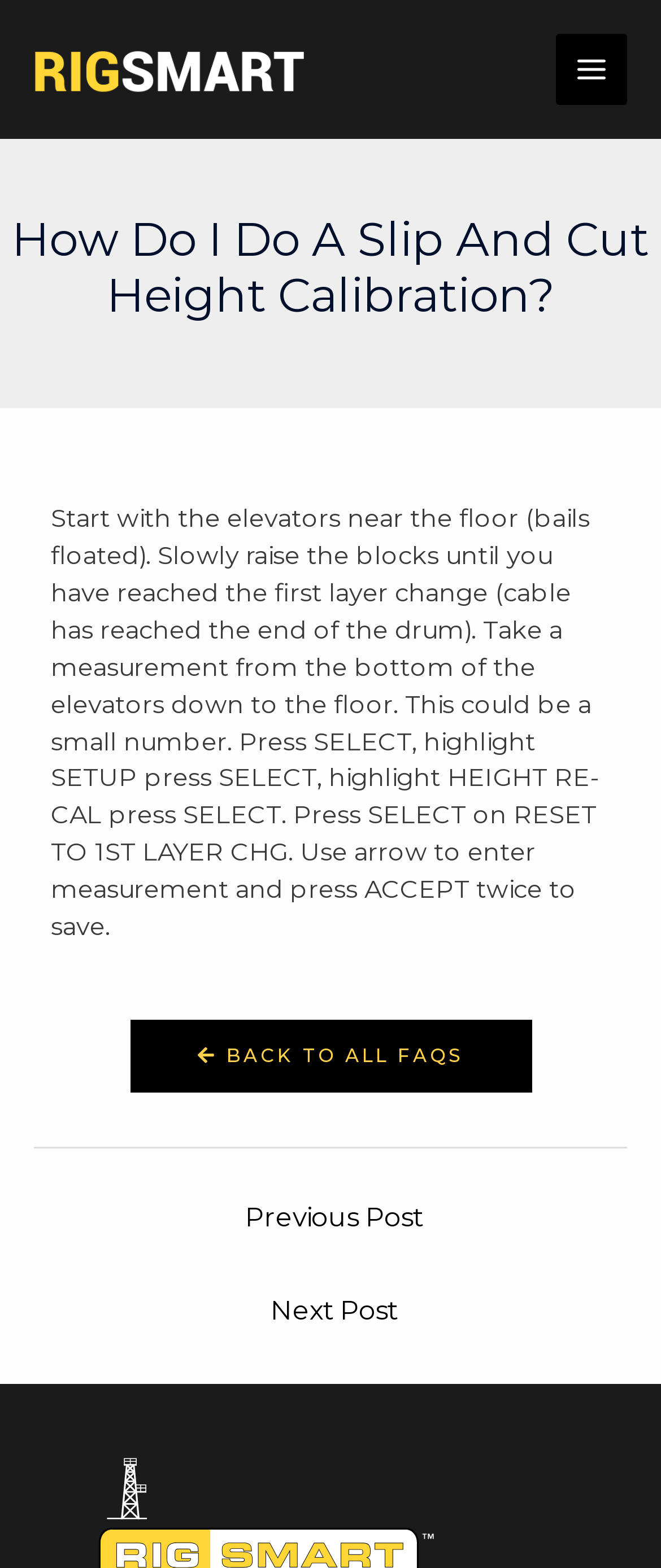Determine the title of the webpage and give its text content.

How Do I Do A Slip And Cut Height Calibration?